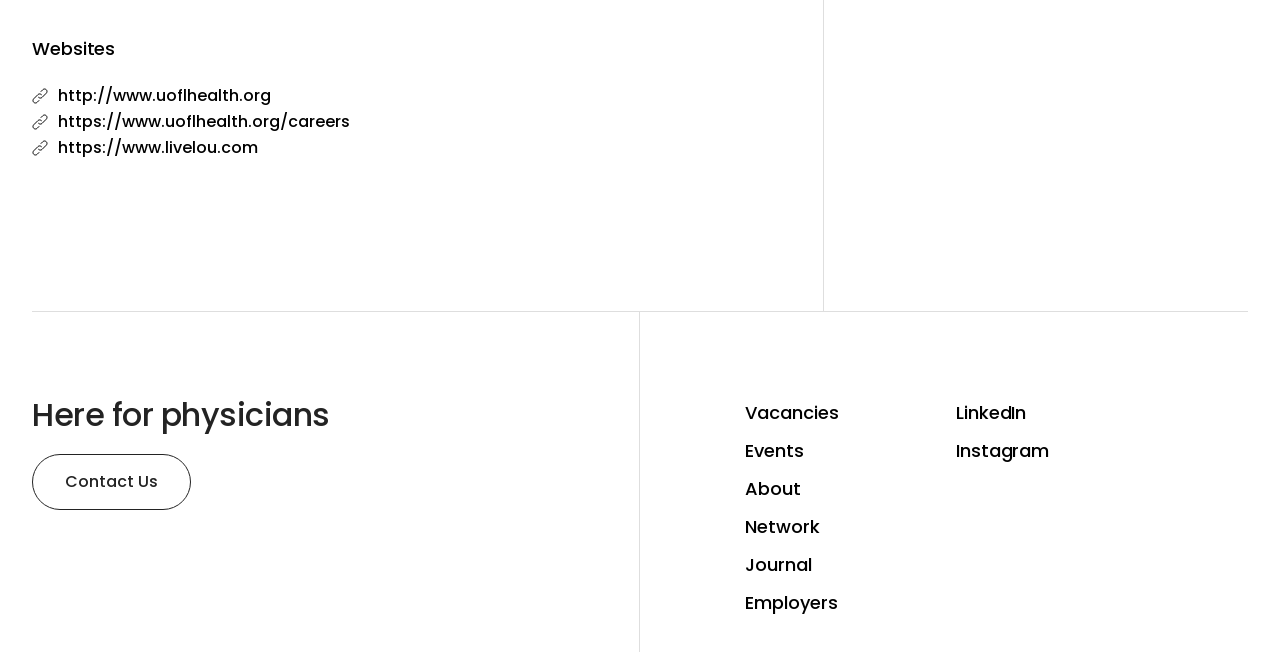Please indicate the bounding box coordinates of the element's region to be clicked to achieve the instruction: "follow on LinkedIn". Provide the coordinates as four float numbers between 0 and 1, i.e., [left, top, right, bottom].

[0.747, 0.604, 0.893, 0.663]